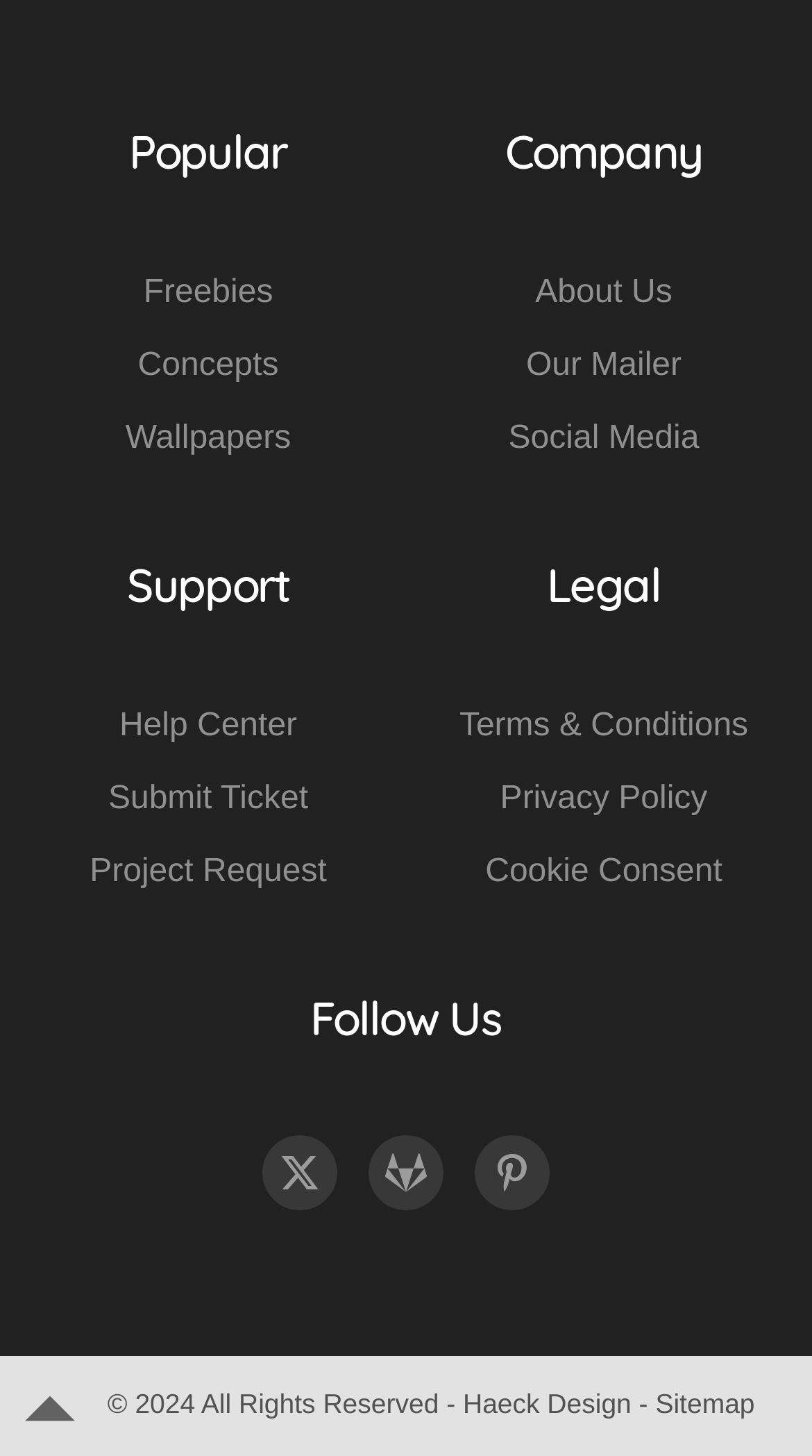What is the last link listed under Support?
Provide a concise answer using a single word or phrase based on the image.

Project Request